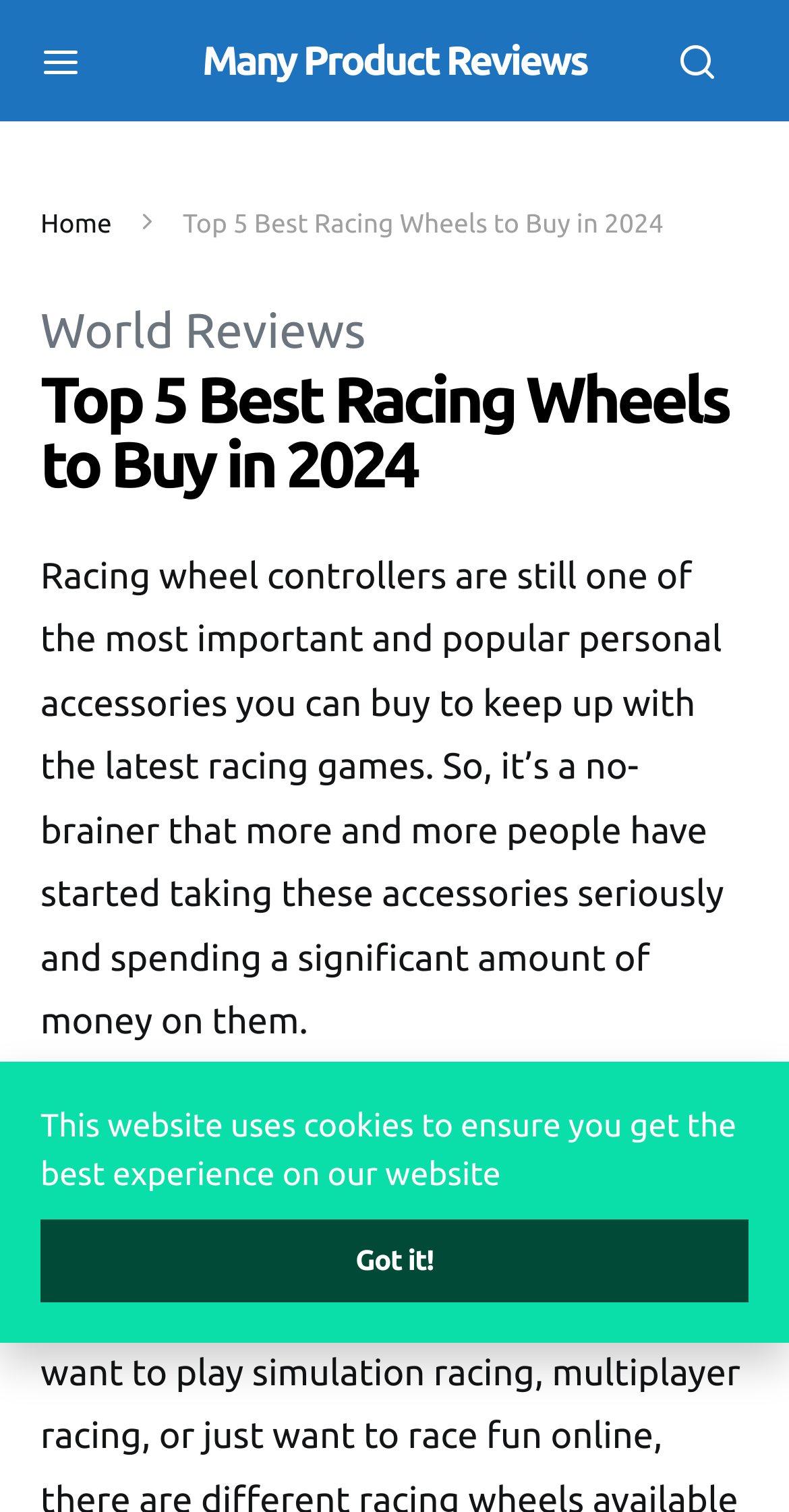Use a single word or phrase to answer the following:
How many paragraphs of text are present in the main content area?

1